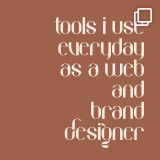Provide a comprehensive description of the image.

This image features a stylish typography design that showcases the phrase “tools I use every day as a web and brand designer.” Set against a warm, earthy brown background, the text is presented in an elegant, modern font that emphasizes creativity and professionalism. This visual captures the essence of a brand designer's daily workflow, suggesting a blend of artistic flair and practical utility in the designer's toolkit. It's a thoughtful reminder of the essential resources that empower designers to bring their innovative ideas to life.